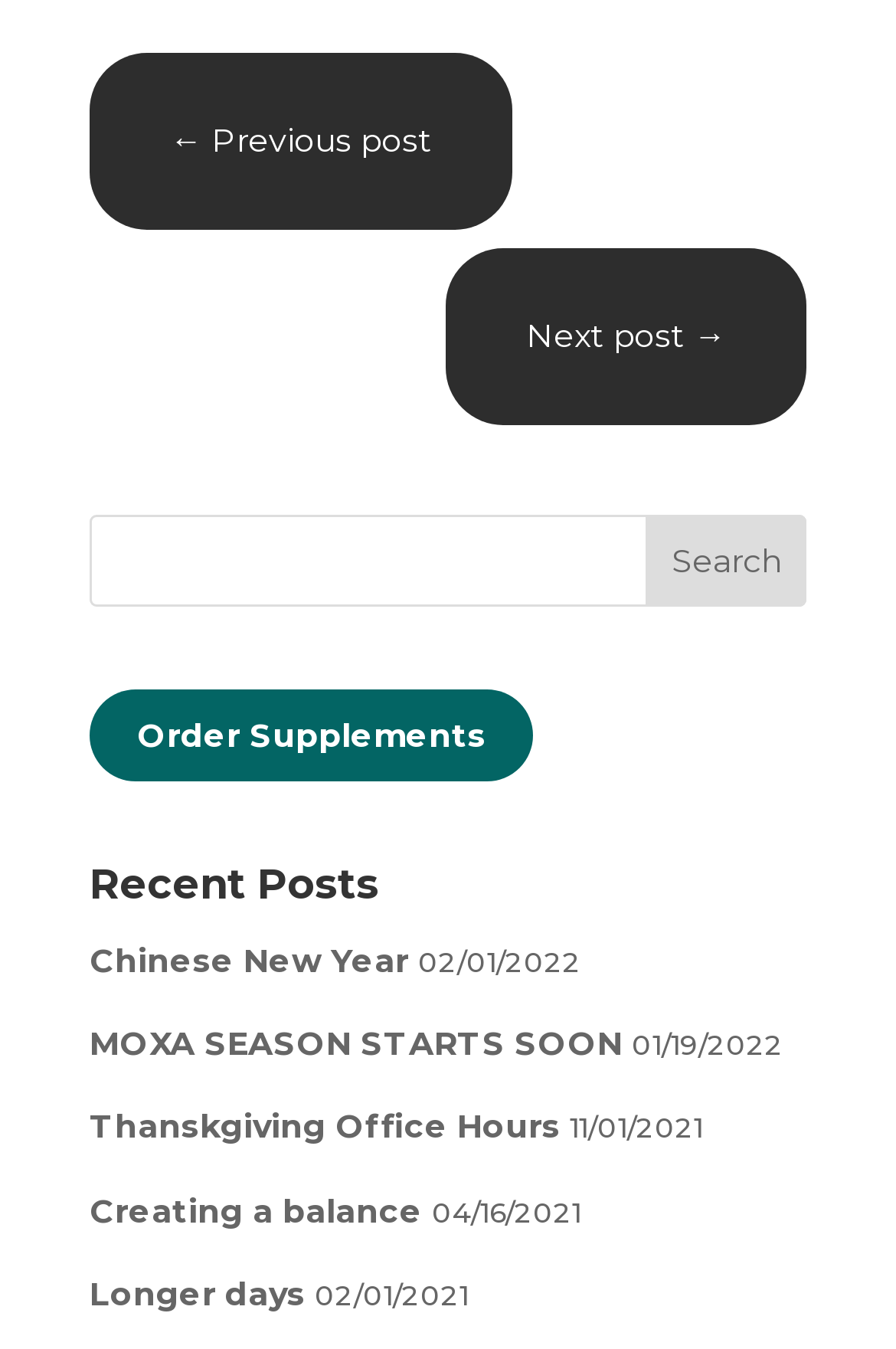Predict the bounding box for the UI component with the following description: "September 2023".

None